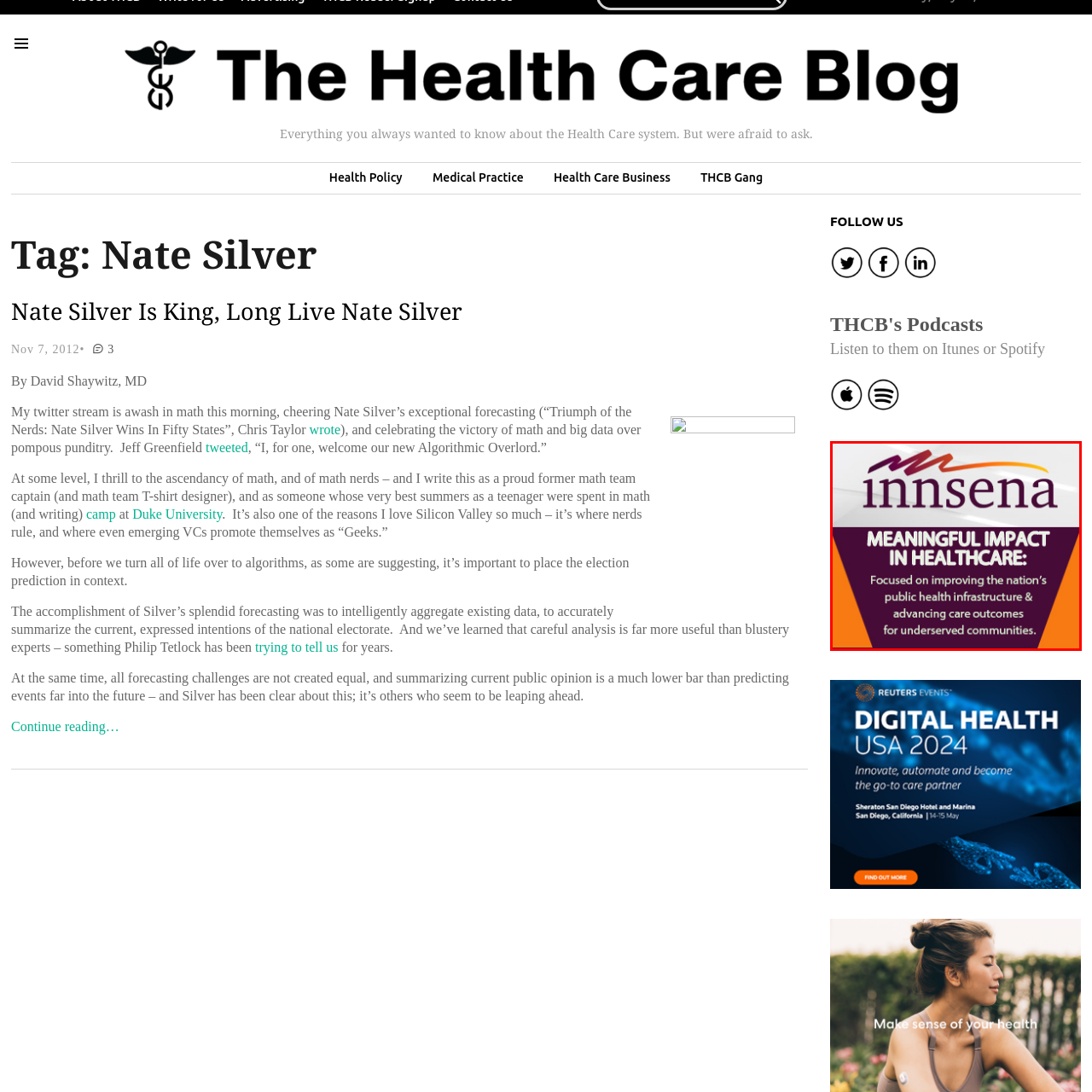What is the focus of Innsena?
Observe the image highlighted by the red bounding box and answer the question comprehensively.

The slogan 'Meaningful Impact in Healthcare' and the emphasis on improving public health infrastructure and advancing care outcomes for underserved communities signify a focus on inclusivity and the promotion of health equity within the healthcare system.